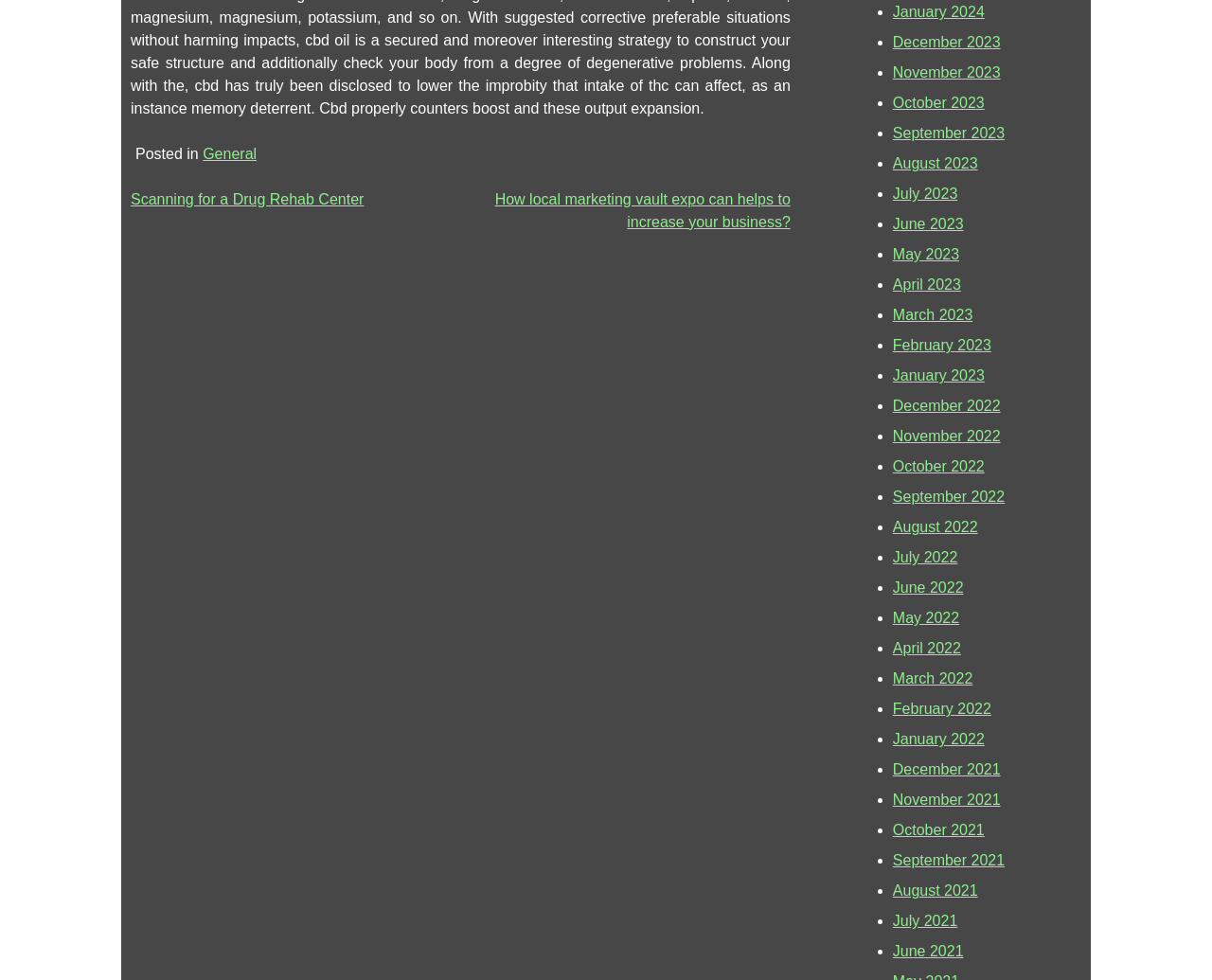Highlight the bounding box coordinates of the element that should be clicked to carry out the following instruction: "Browse posts from 'December 2023'". The coordinates must be given as four float numbers ranging from 0 to 1, i.e., [left, top, right, bottom].

[0.737, 0.035, 0.826, 0.051]